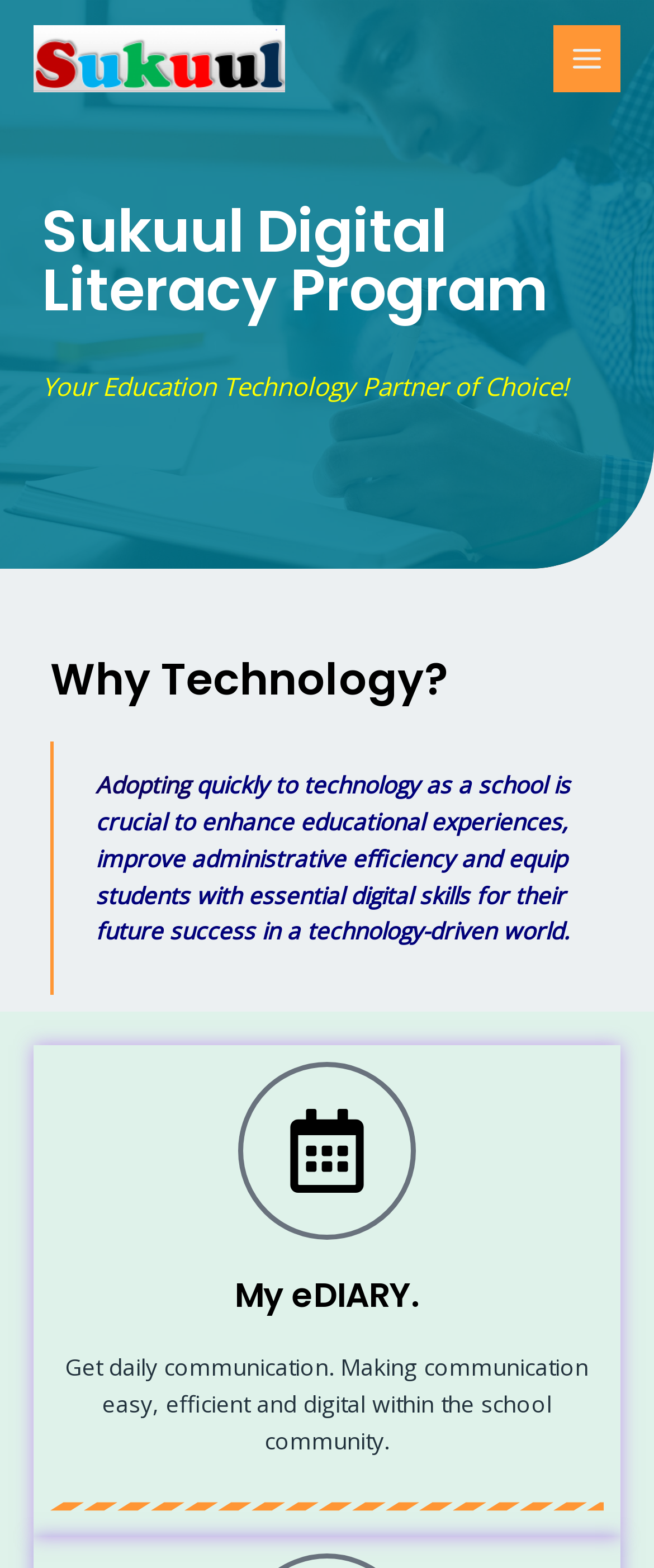Using the information in the image, give a comprehensive answer to the question: 
What is the name of the program?

The name of the program can be found in the link and image elements at the top of the webpage, which both have the text 'Sukuul Digital Literacy Program'.